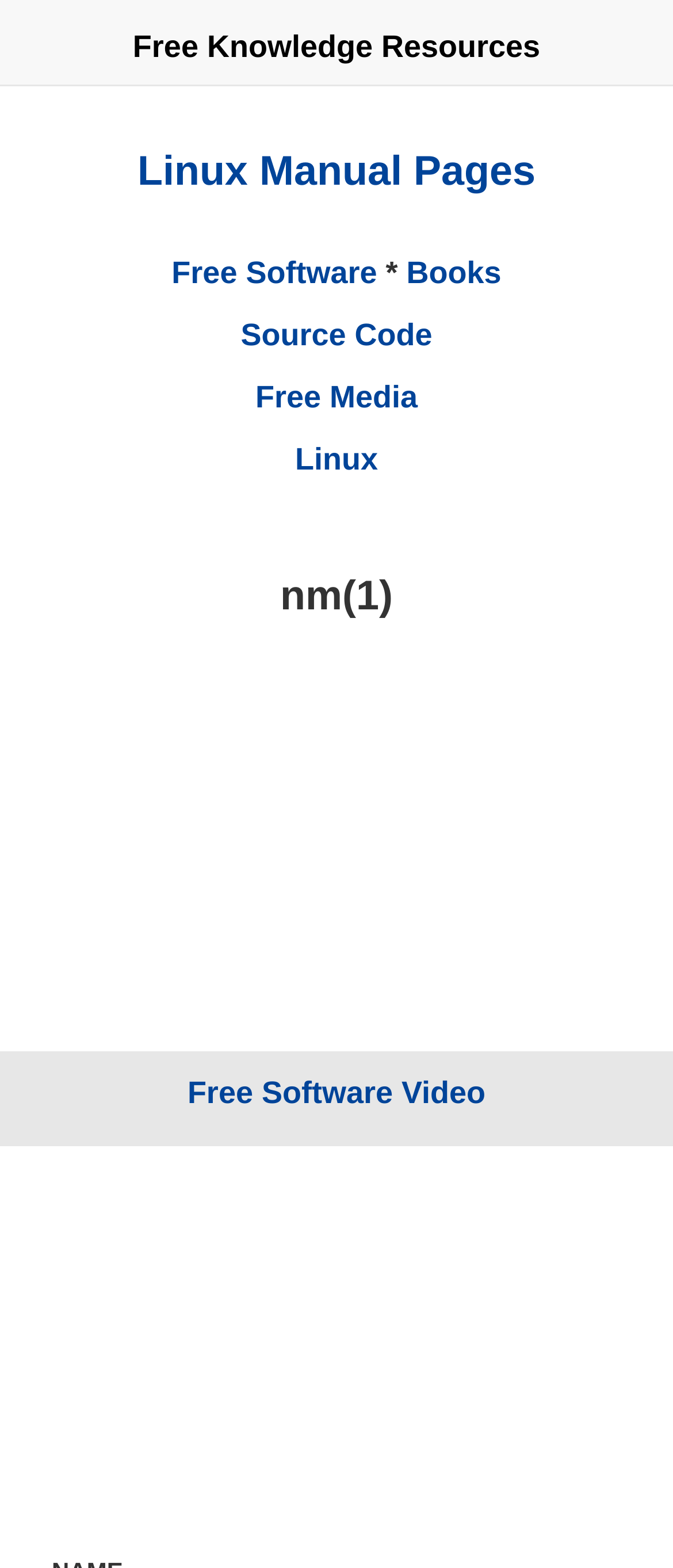Find the bounding box coordinates for the element described here: "Books".

[0.604, 0.163, 0.745, 0.185]